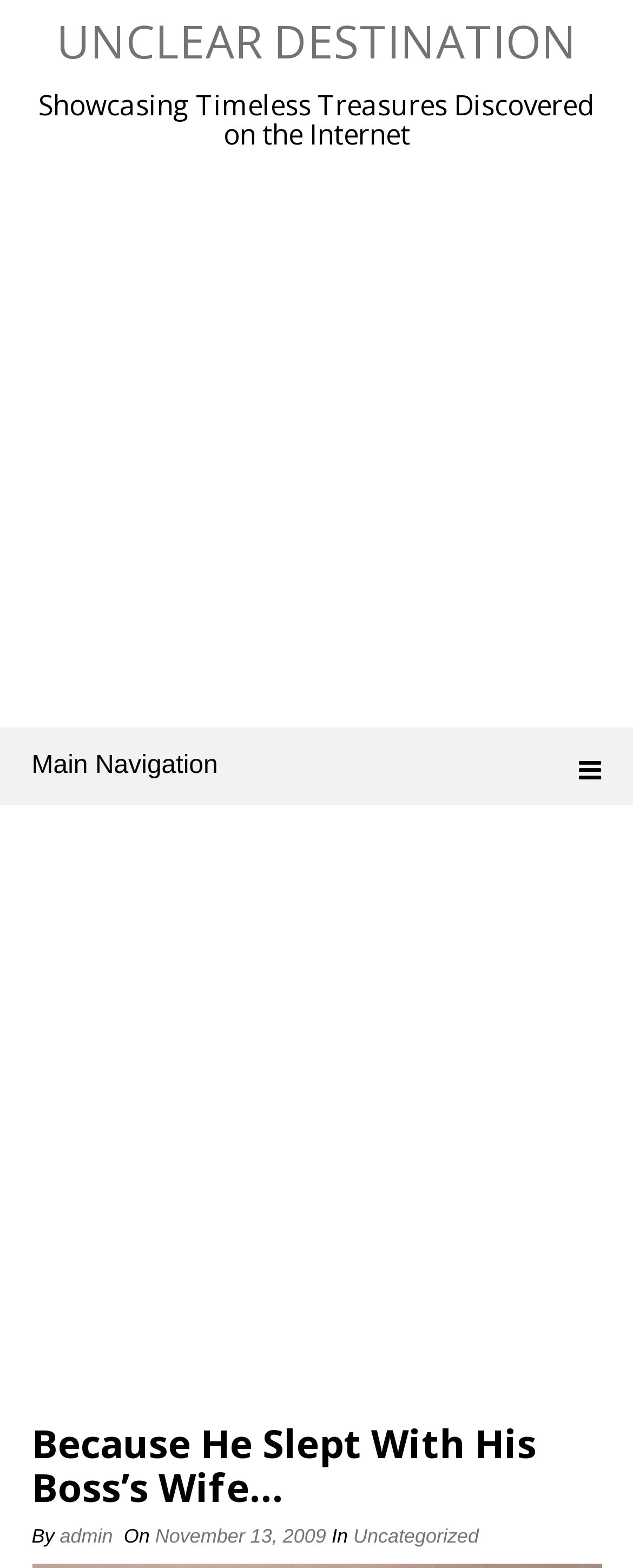Provide the bounding box coordinates of the HTML element described as: "Unclear Destination". The bounding box coordinates should be four float numbers between 0 and 1, i.e., [left, top, right, bottom].

[0.088, 0.006, 0.912, 0.046]